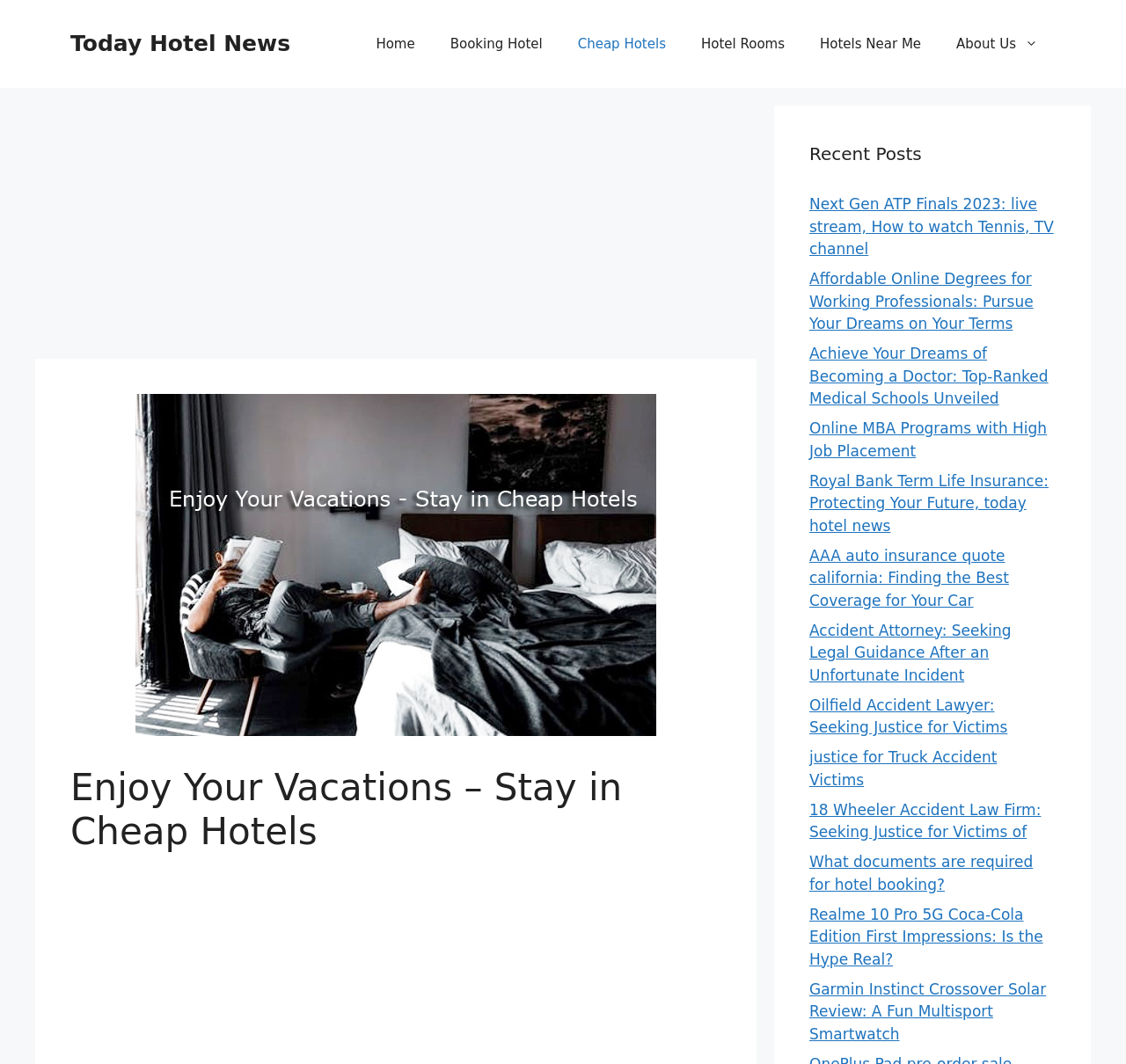What type of content is listed under 'Recent Posts'?
Using the image, provide a concise answer in one word or a short phrase.

News articles